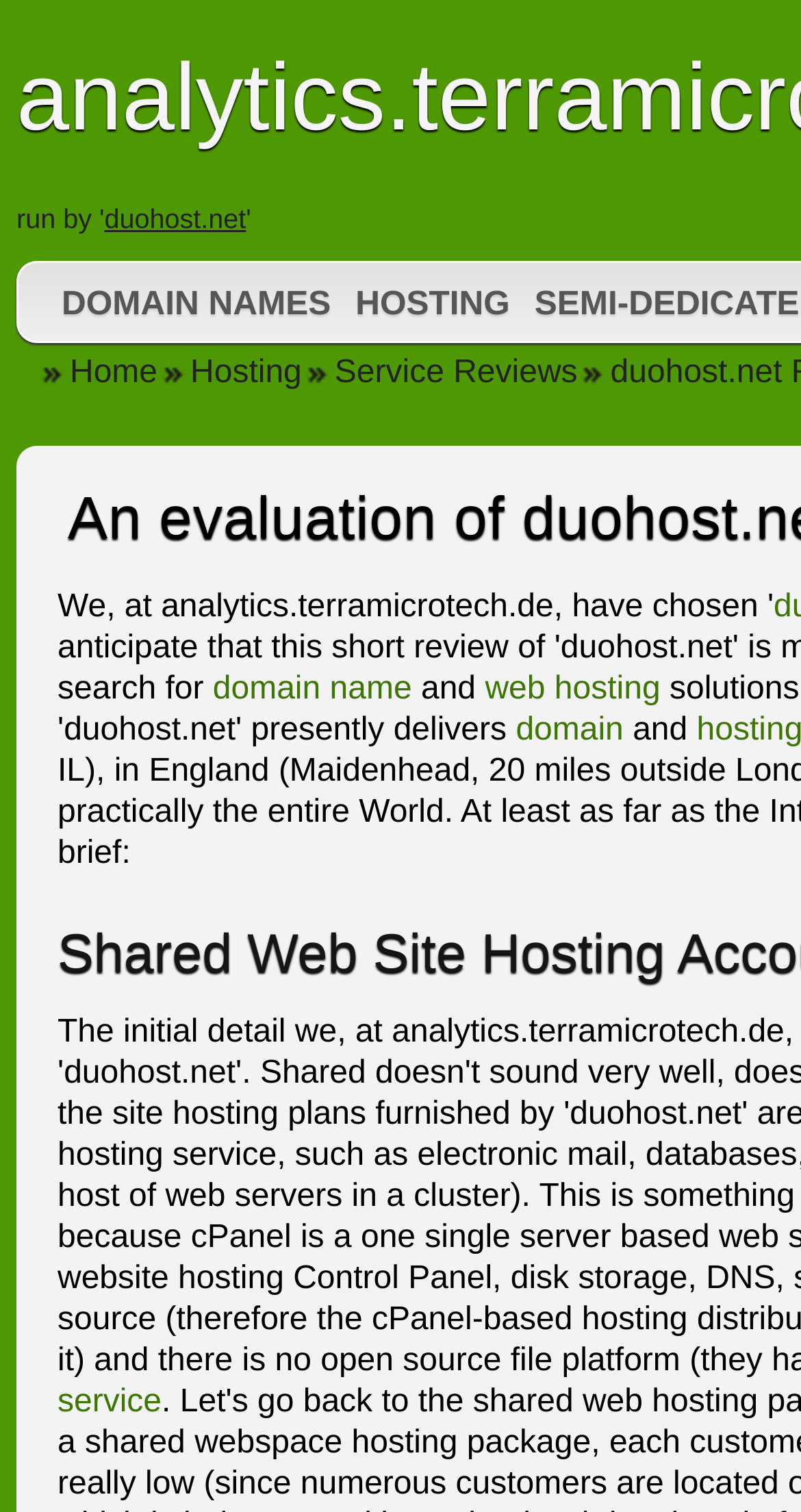What is the purpose of this website?
Based on the screenshot, answer the question with a single word or phrase.

To offer hosting services